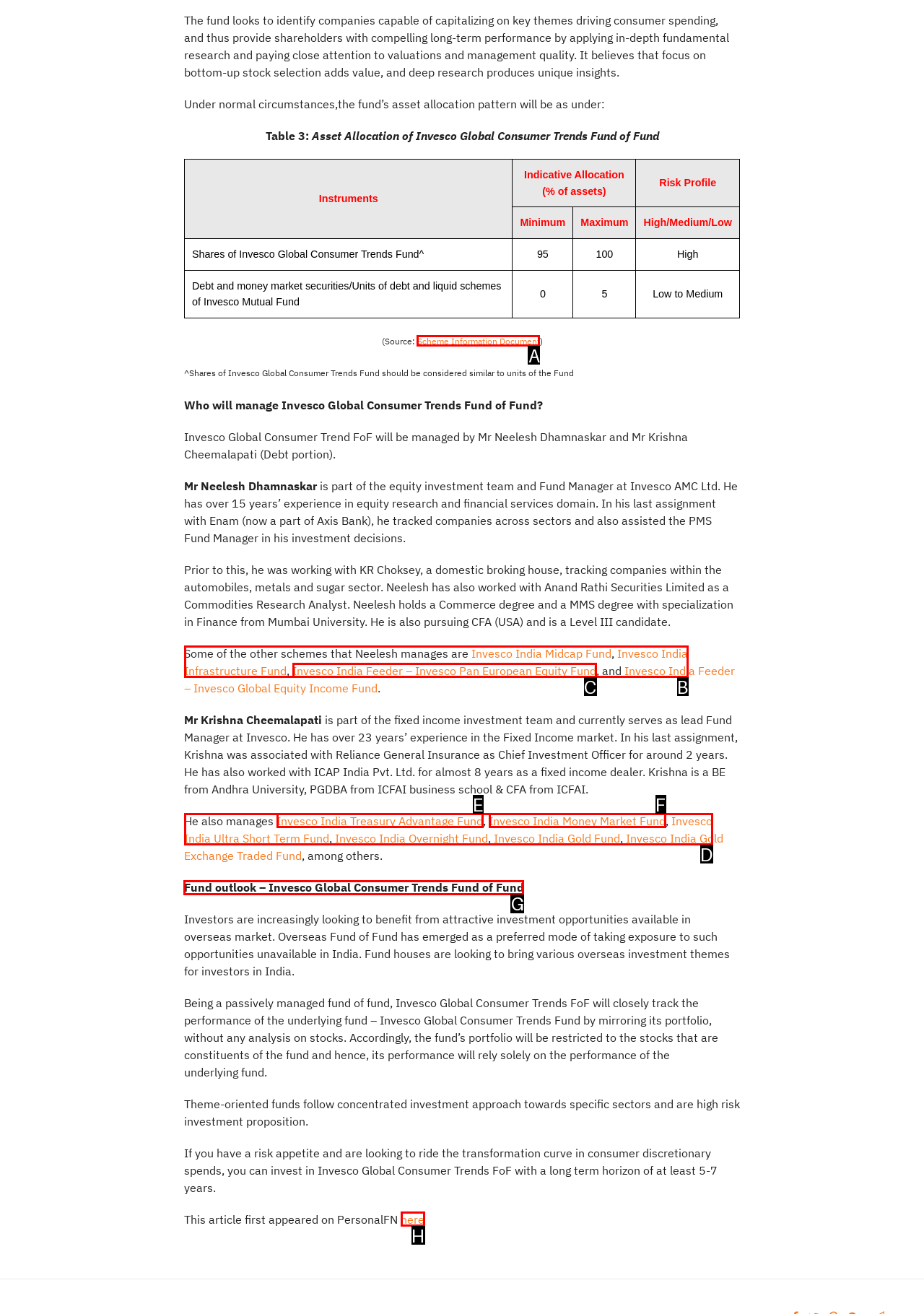Identify the correct UI element to click to achieve the task: Check the 'Fund outlook – Invesco Global Consumer Trends Fund of Fund'.
Answer with the letter of the appropriate option from the choices given.

G